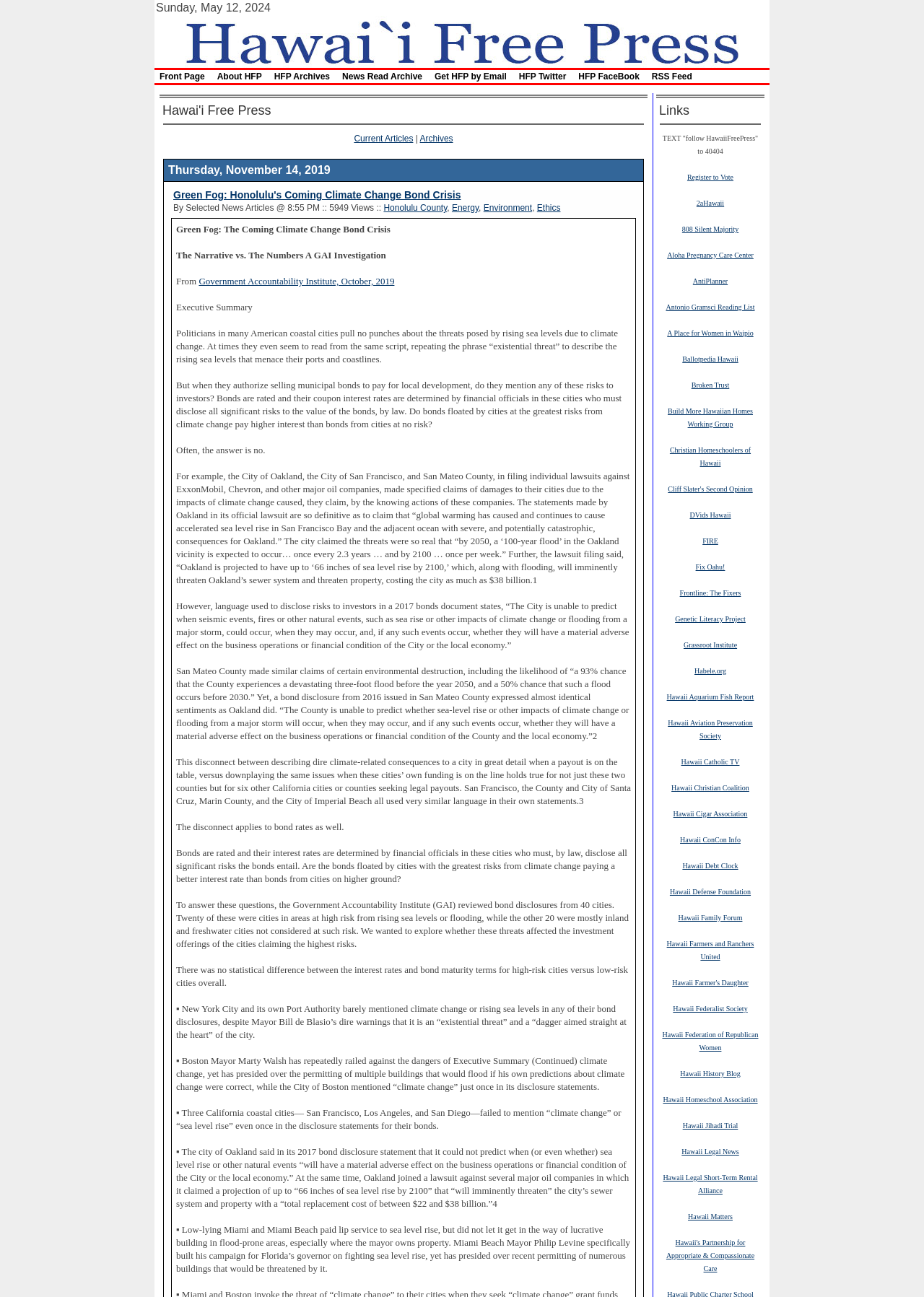Please determine the bounding box coordinates of the element's region to click in order to carry out the following instruction: "Click SEQTA Engage Guide". The coordinates should be four float numbers between 0 and 1, i.e., [left, top, right, bottom].

None